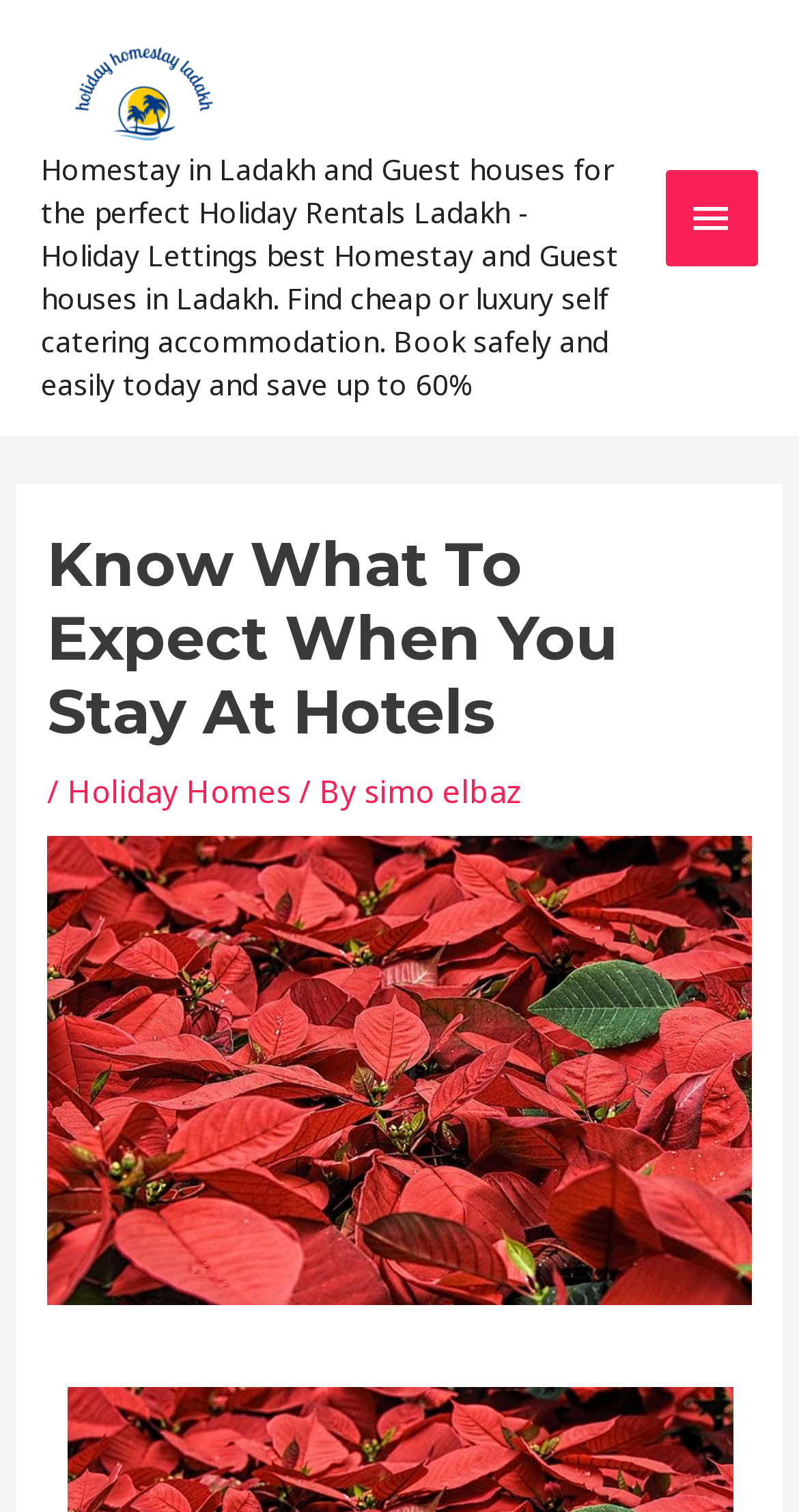What type of holiday rentals are available?
Please respond to the question with a detailed and informative answer.

The StaticText element mentions 'Find cheap or luxury self catering accommodation', which implies that the website offers self-catering accommodation for holiday rentals.